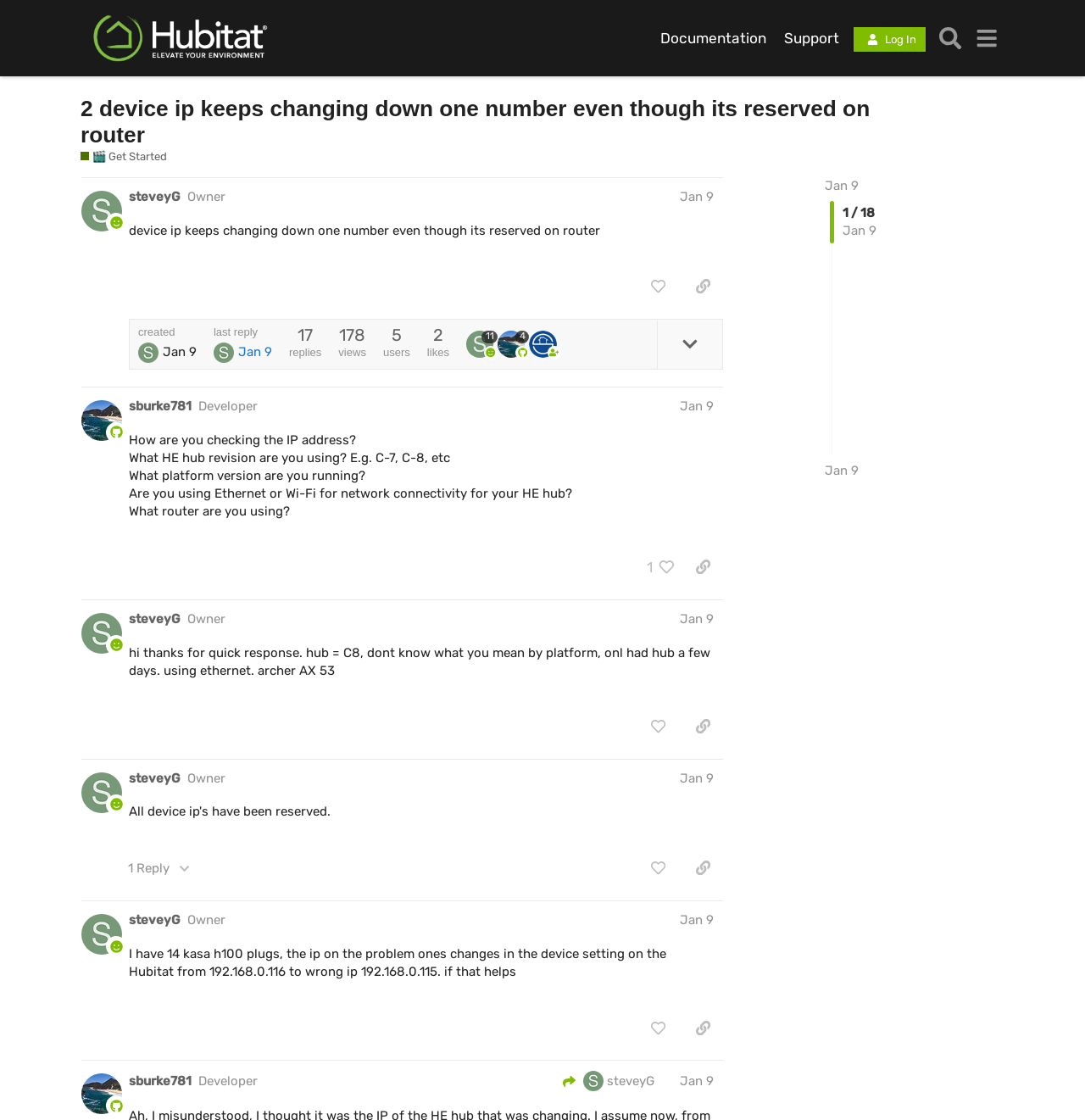Please find the bounding box coordinates of the clickable region needed to complete the following instruction: "Search for something". The bounding box coordinates must consist of four float numbers between 0 and 1, i.e., [left, top, right, bottom].

[0.859, 0.018, 0.892, 0.05]